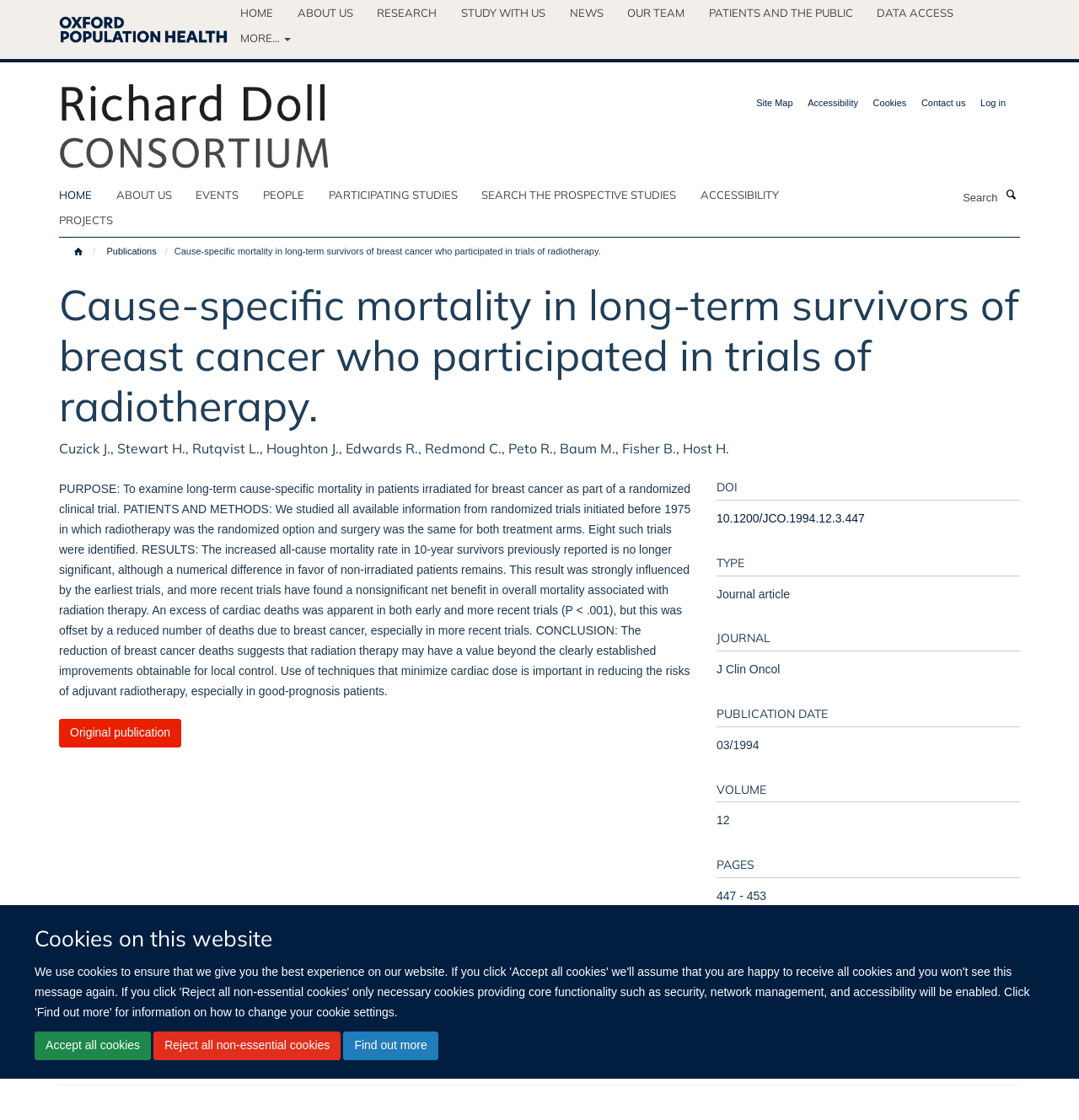Determine the bounding box coordinates of the clickable element to achieve the following action: 'Search for answers'. Provide the coordinates as four float values between 0 and 1, formatted as [left, top, right, bottom].

None